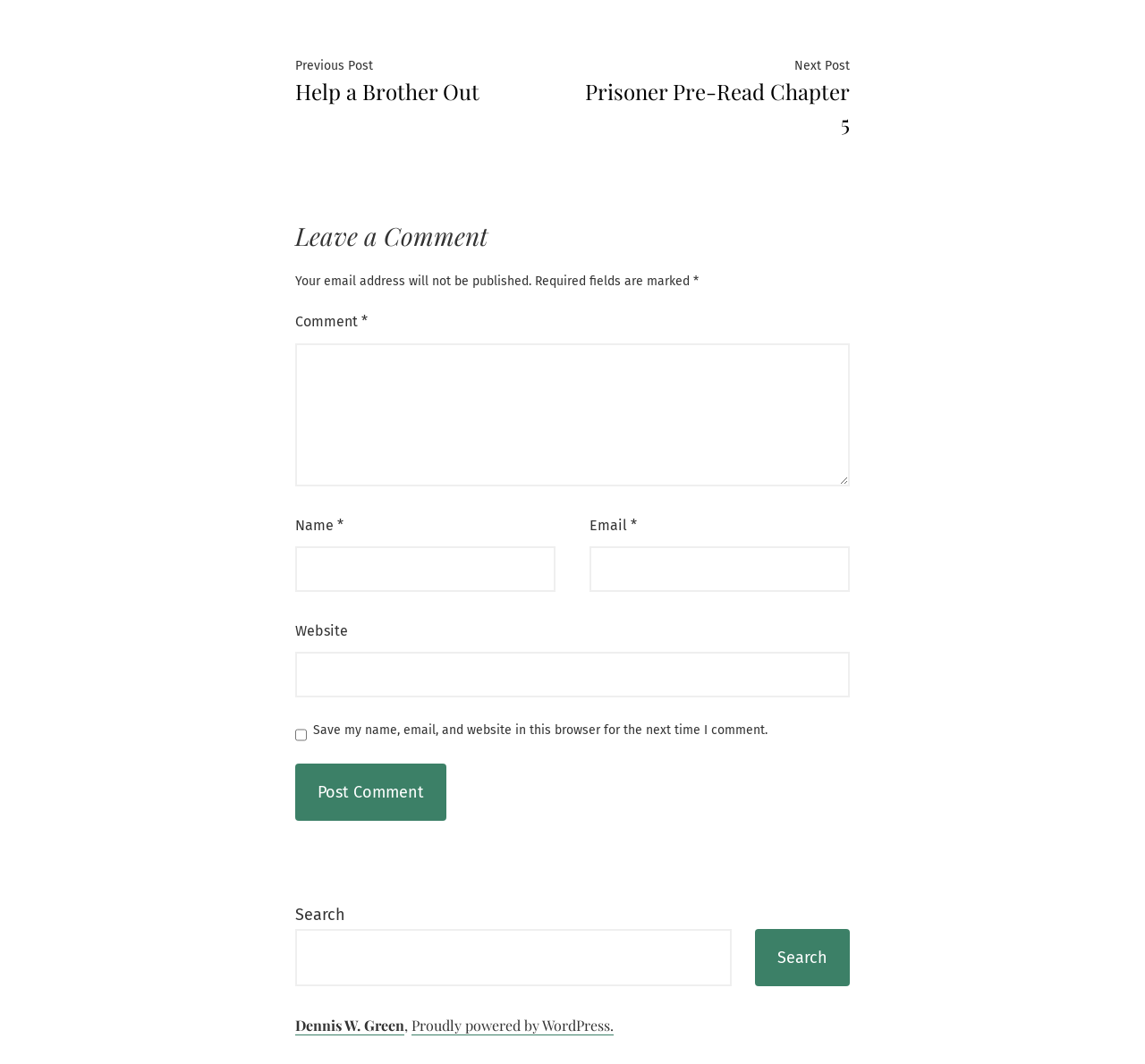What is the label of the first text box in the comment section?
Provide an in-depth answer to the question, covering all aspects.

The first text box in the comment section has a label 'Comment' and is a required field, indicating that users must enter a comment to submit.